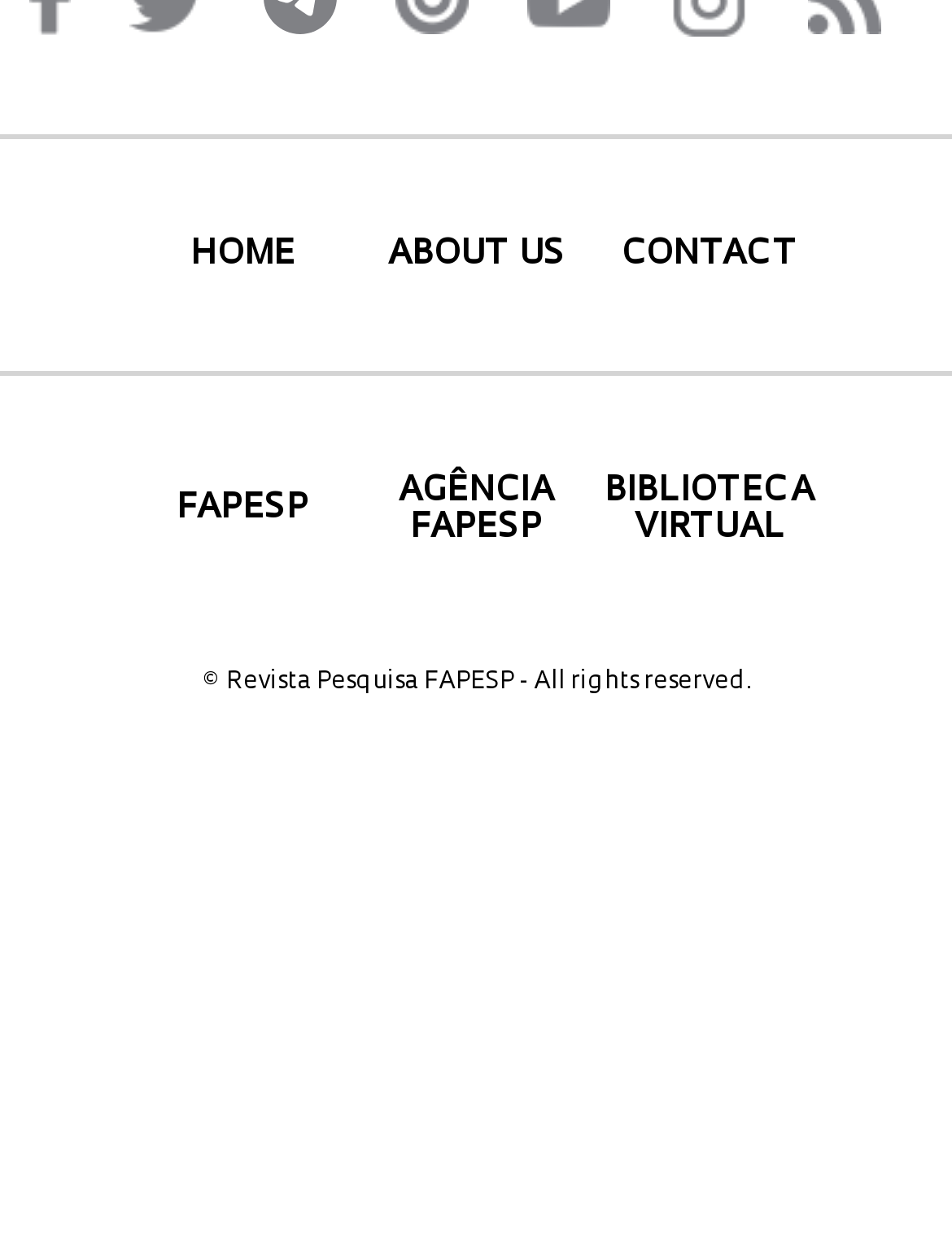Provide the bounding box coordinates in the format (top-left x, top-left y, bottom-right x, bottom-right y). All values are floating point numbers between 0 and 1. Determine the bounding box coordinate of the UI element described as: Biblioteca Virtual

[0.625, 0.756, 0.865, 0.814]